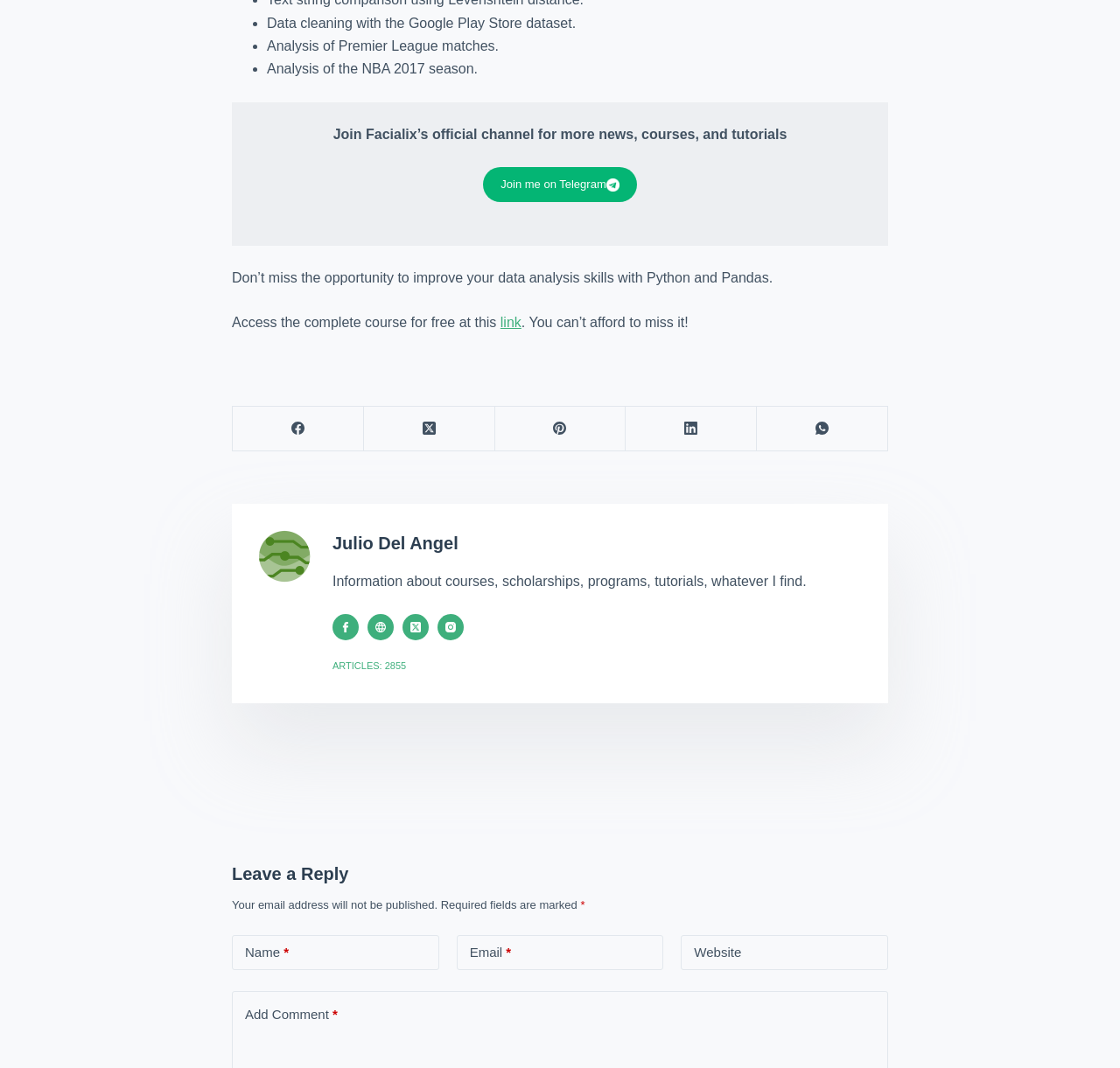What is the title of the section below the articles?
Give a single word or phrase as your answer by examining the image.

Leave a Reply